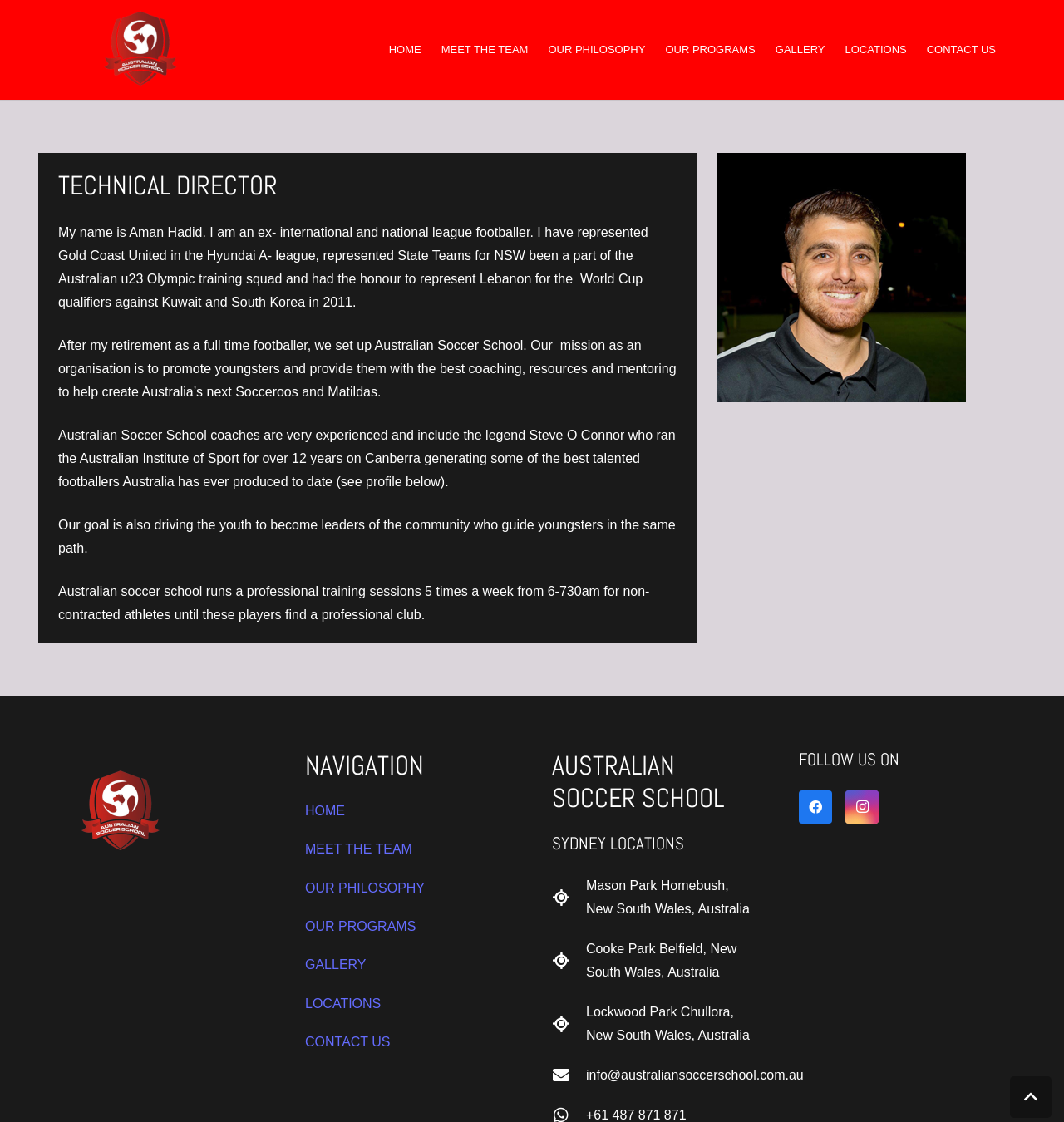Based on the element description "February 19, 2022February 19, 2022", predict the bounding box coordinates of the UI element.

None